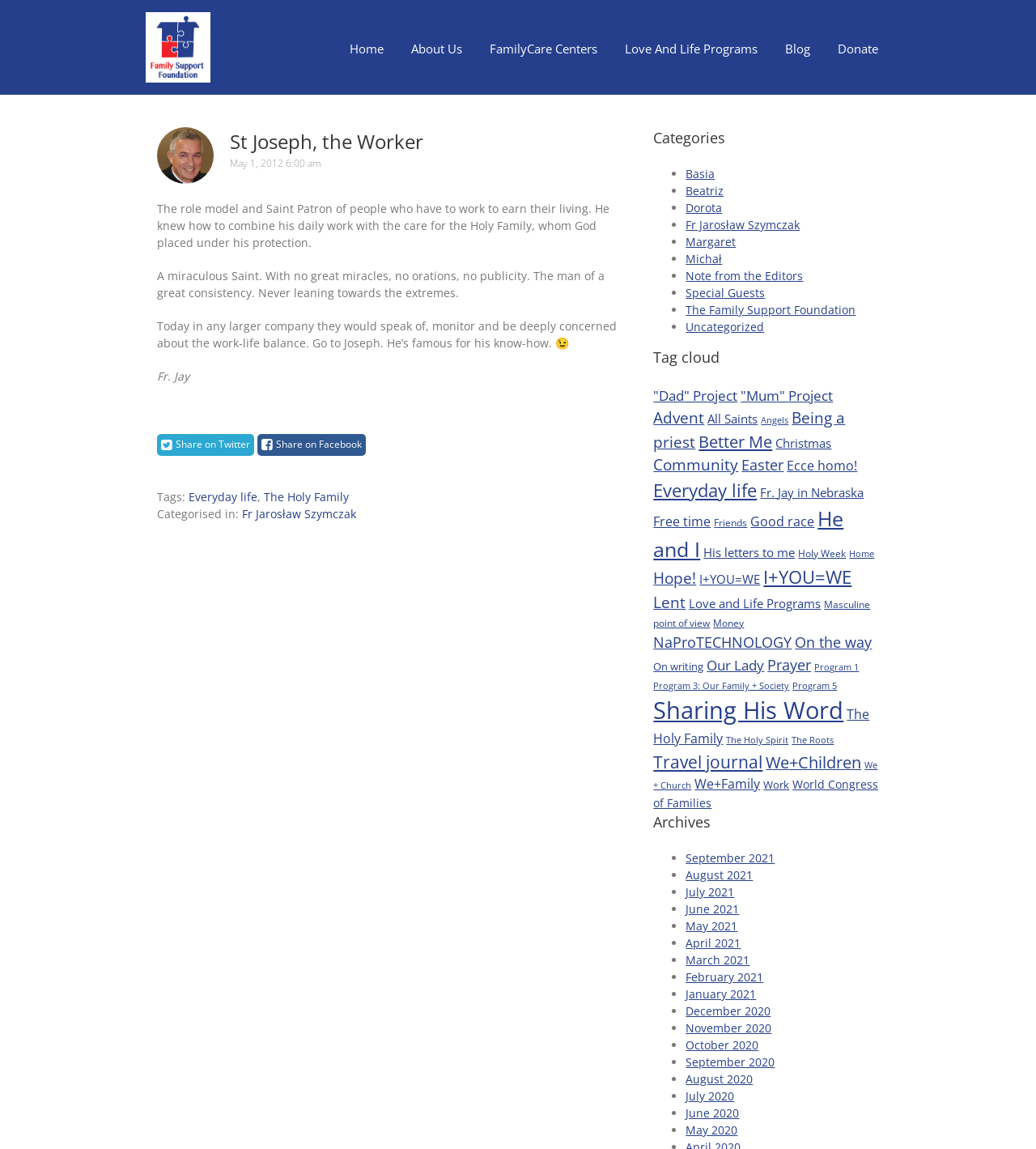What is the name of the foundation mentioned in the article?
Answer with a single word or phrase by referring to the visual content.

The Family Support Foundation